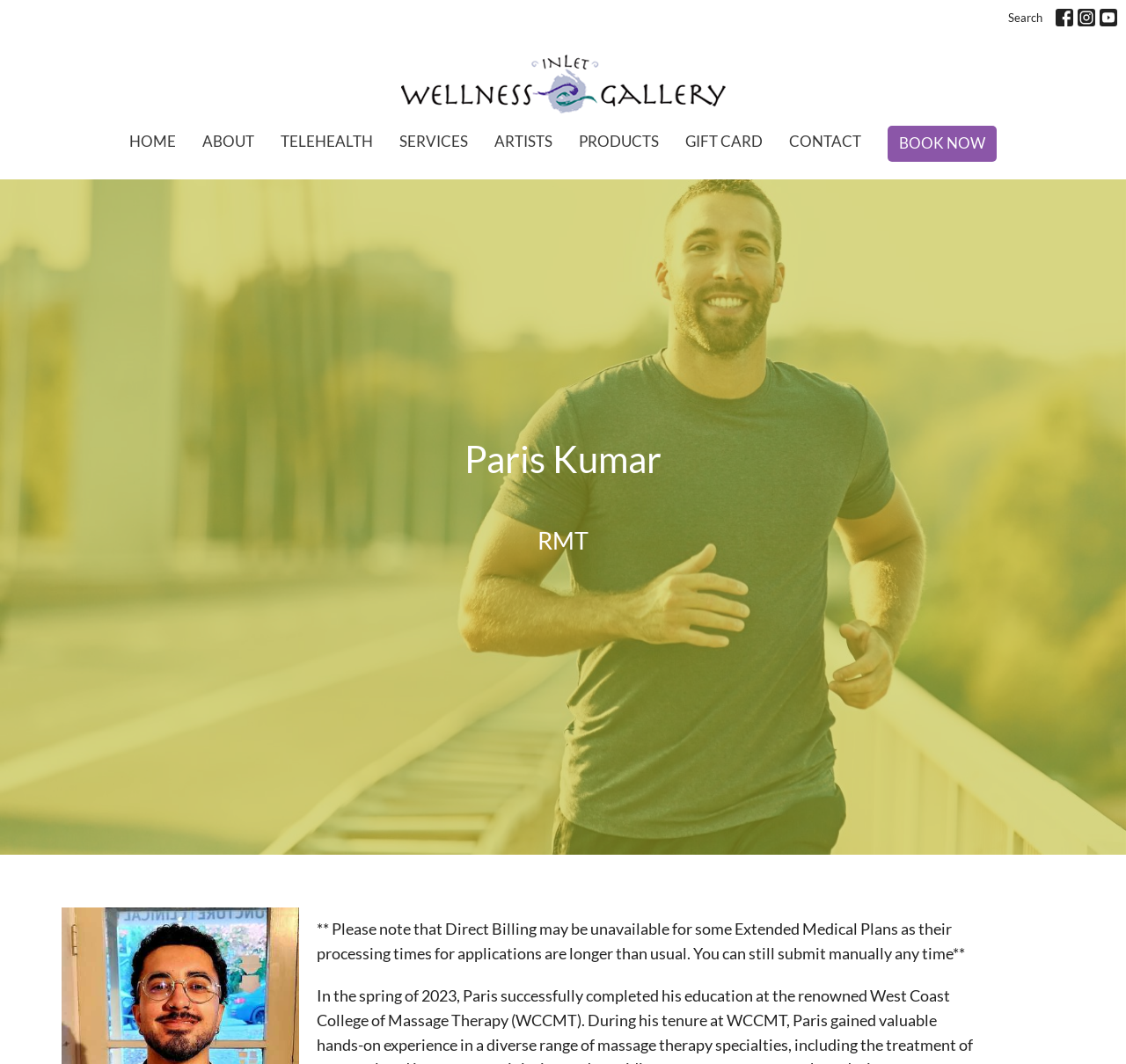Please identify the bounding box coordinates of the area I need to click to accomplish the following instruction: "Search for a file or person".

None